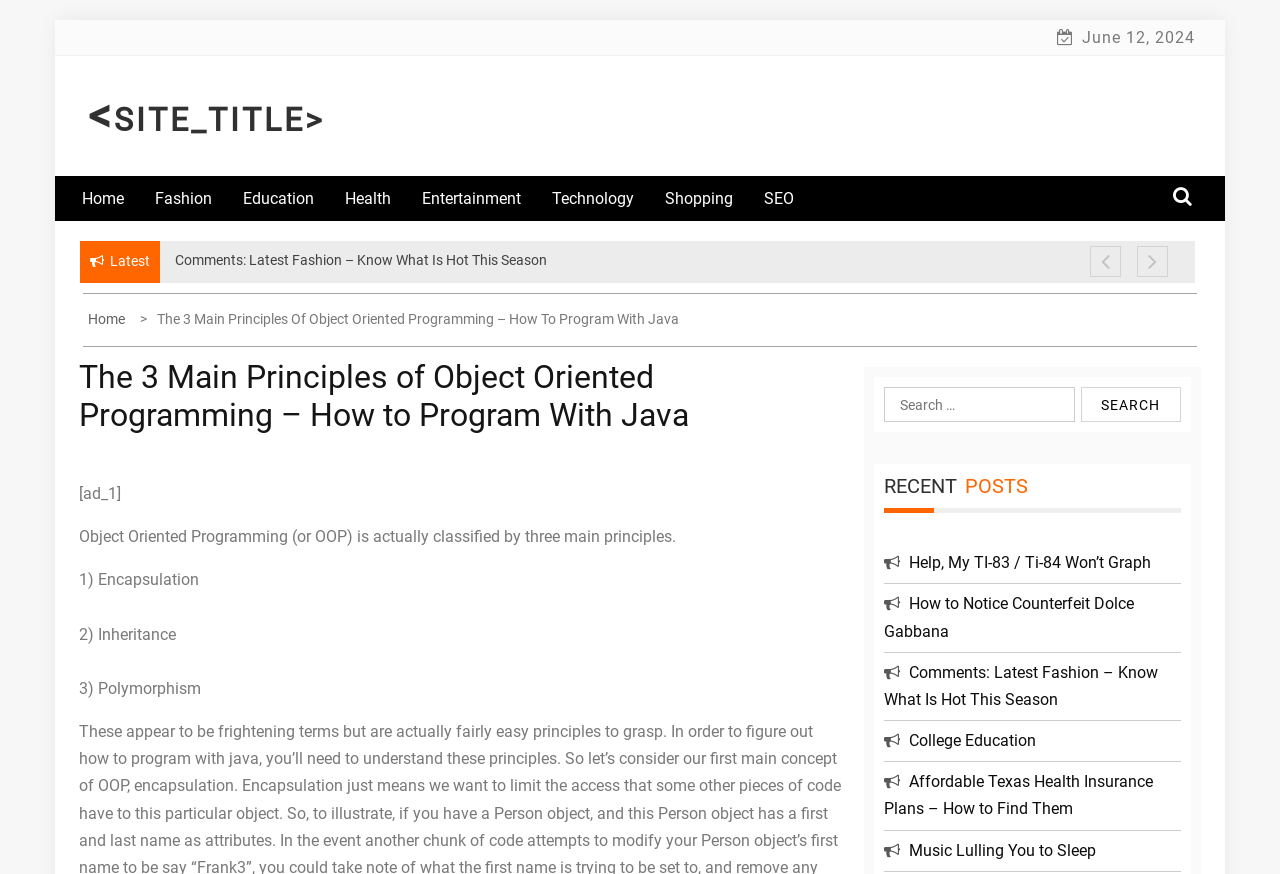Find and specify the bounding box coordinates that correspond to the clickable region for the instruction: "Read the latest post about fashion".

[0.137, 0.288, 0.427, 0.306]